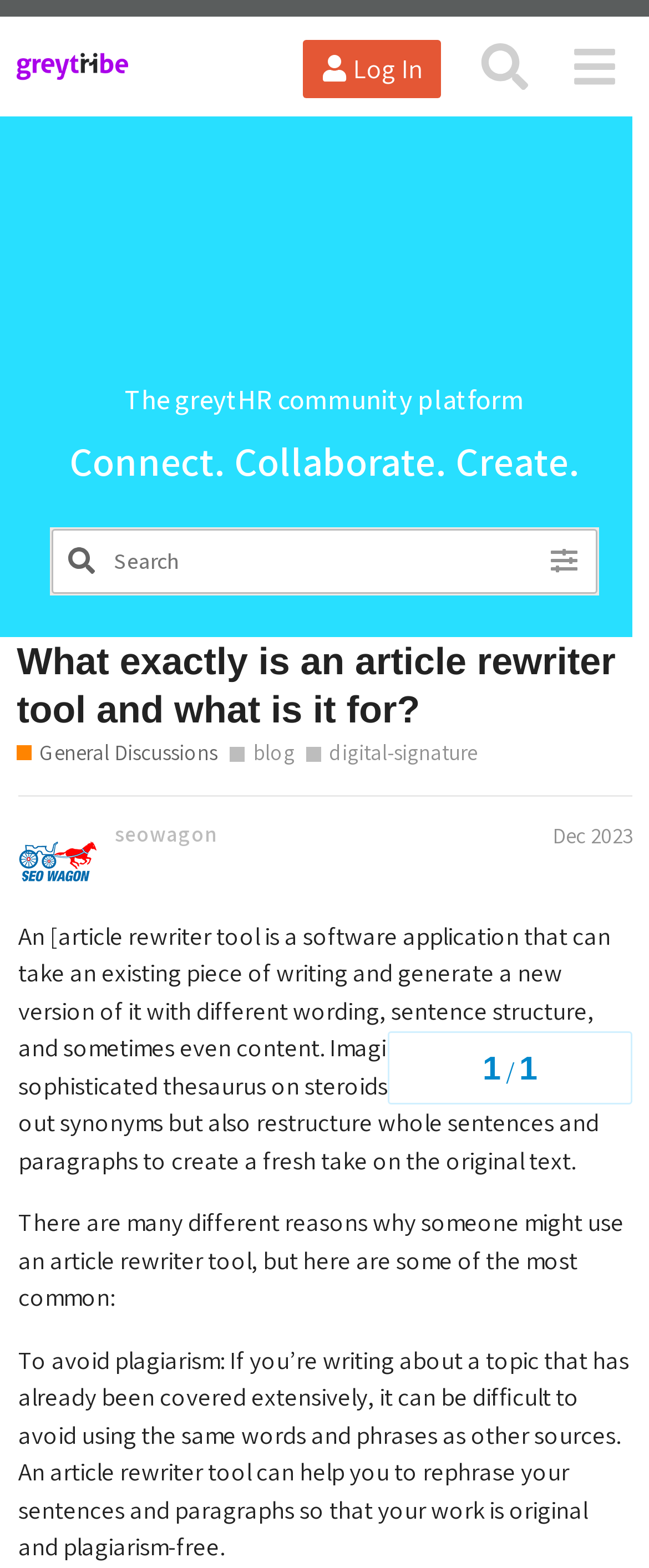Identify the bounding box coordinates of the region that should be clicked to execute the following instruction: "Click on the article rewriter tool discussion".

[0.026, 0.408, 0.949, 0.466]